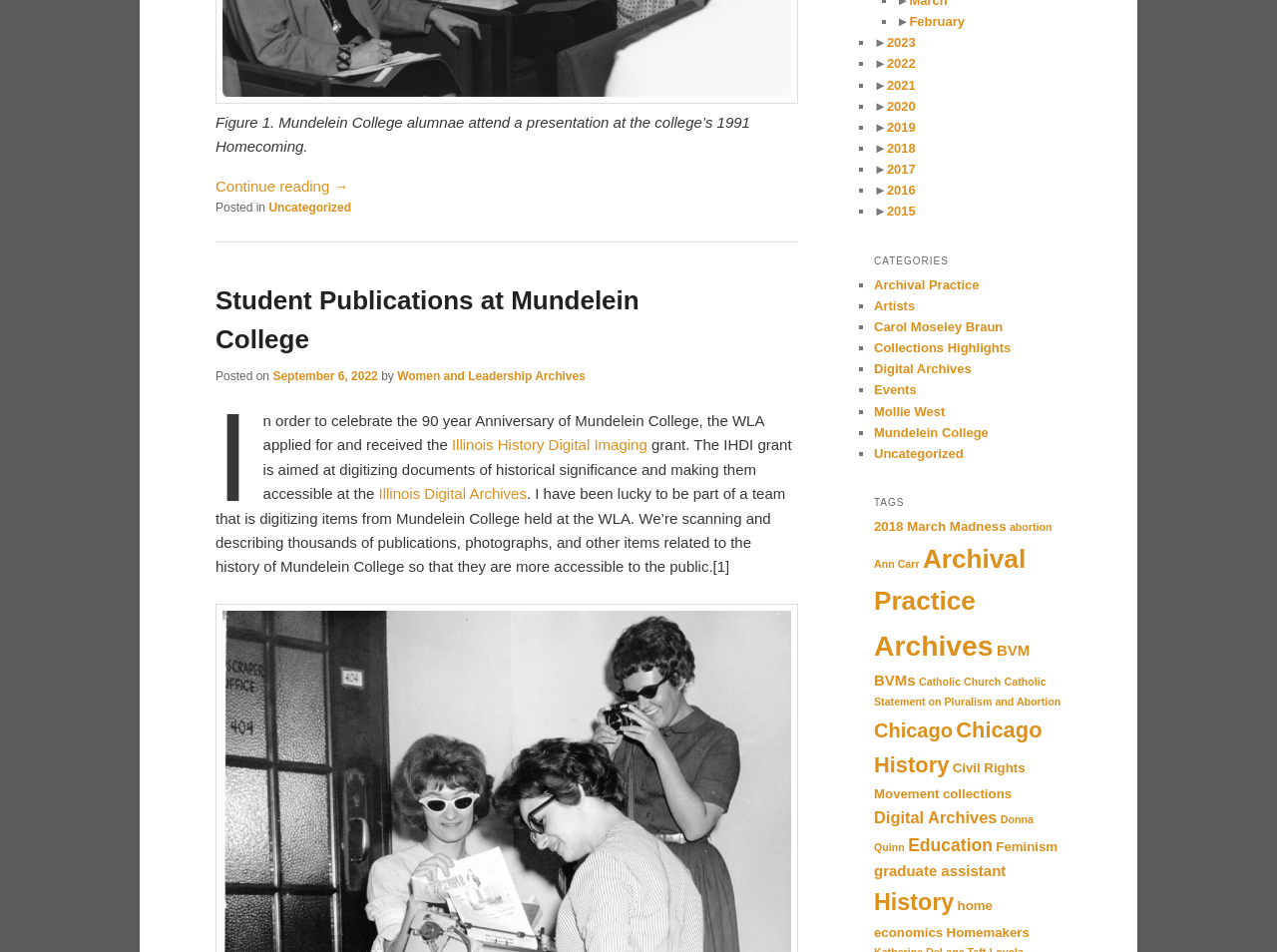Answer with a single word or phrase: 
What is the name of the college being celebrated?

Mundelein College